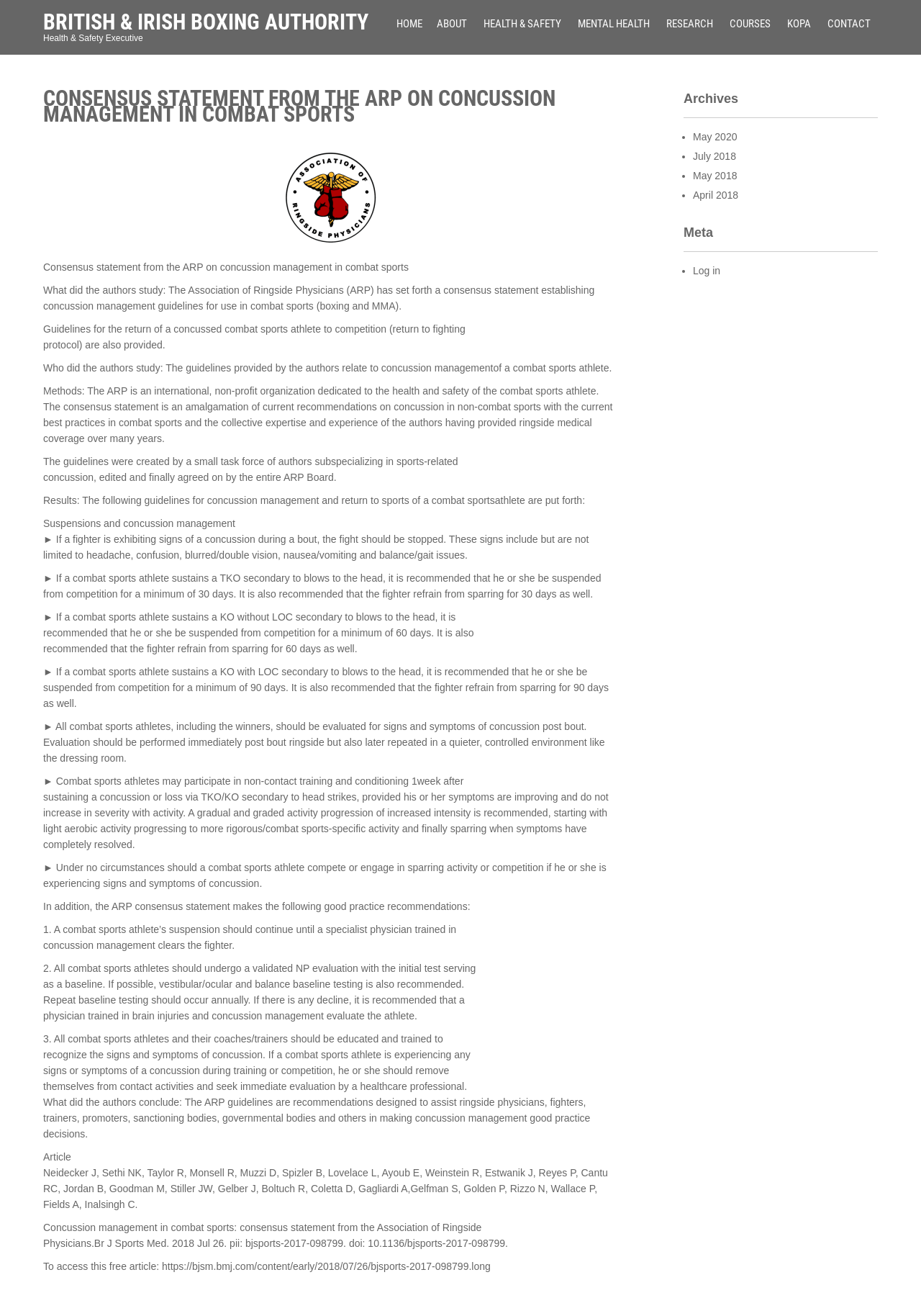What is the purpose of the ARP consensus statement?
Refer to the screenshot and answer in one word or phrase.

to assist in making concussion management good practice decisions